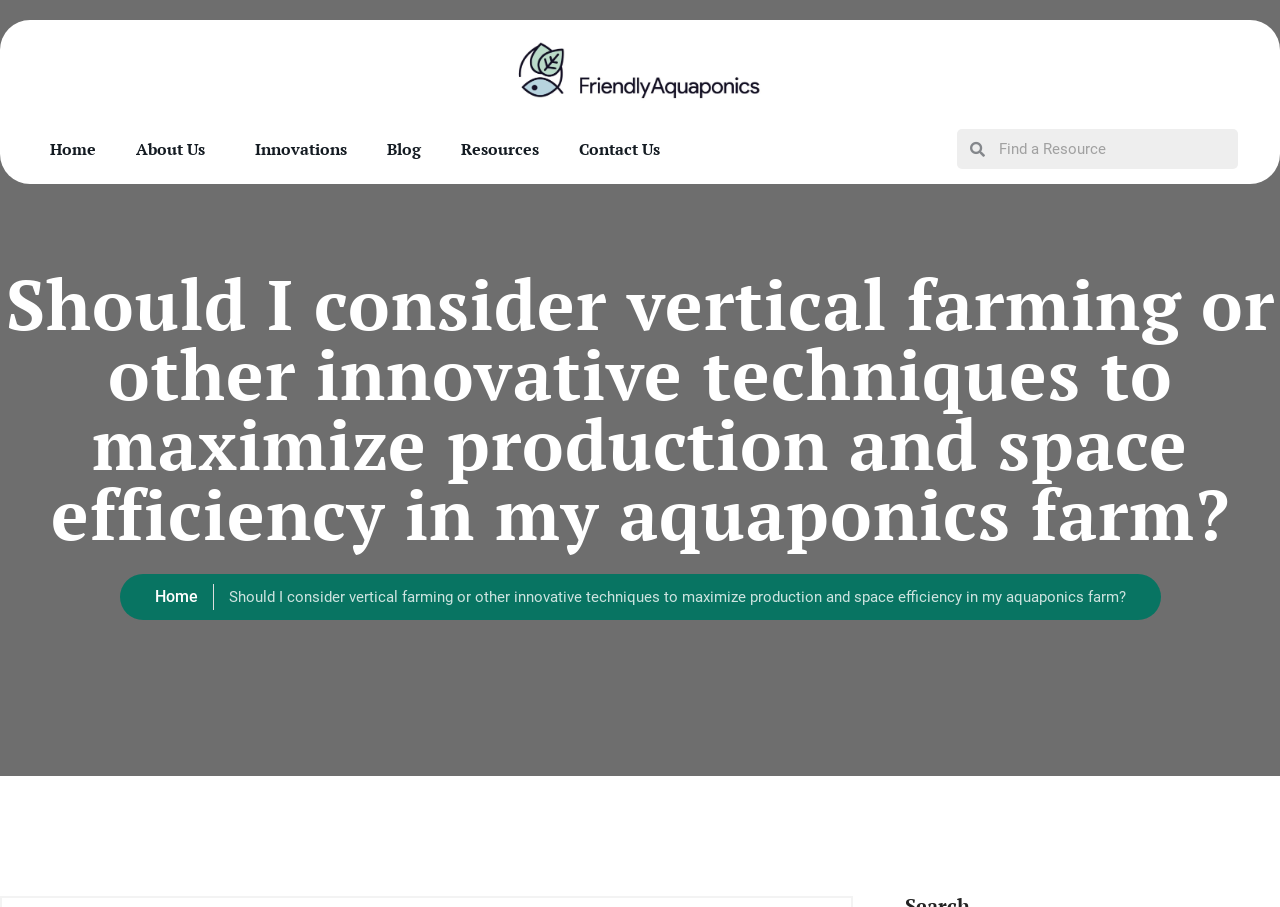Answer in one word or a short phrase: 
What is the function of the search box?

Search website content